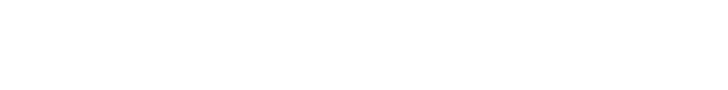Provide a brief response in the form of a single word or phrase:
What is the focus of the webpage?

Stylish and popular destinations